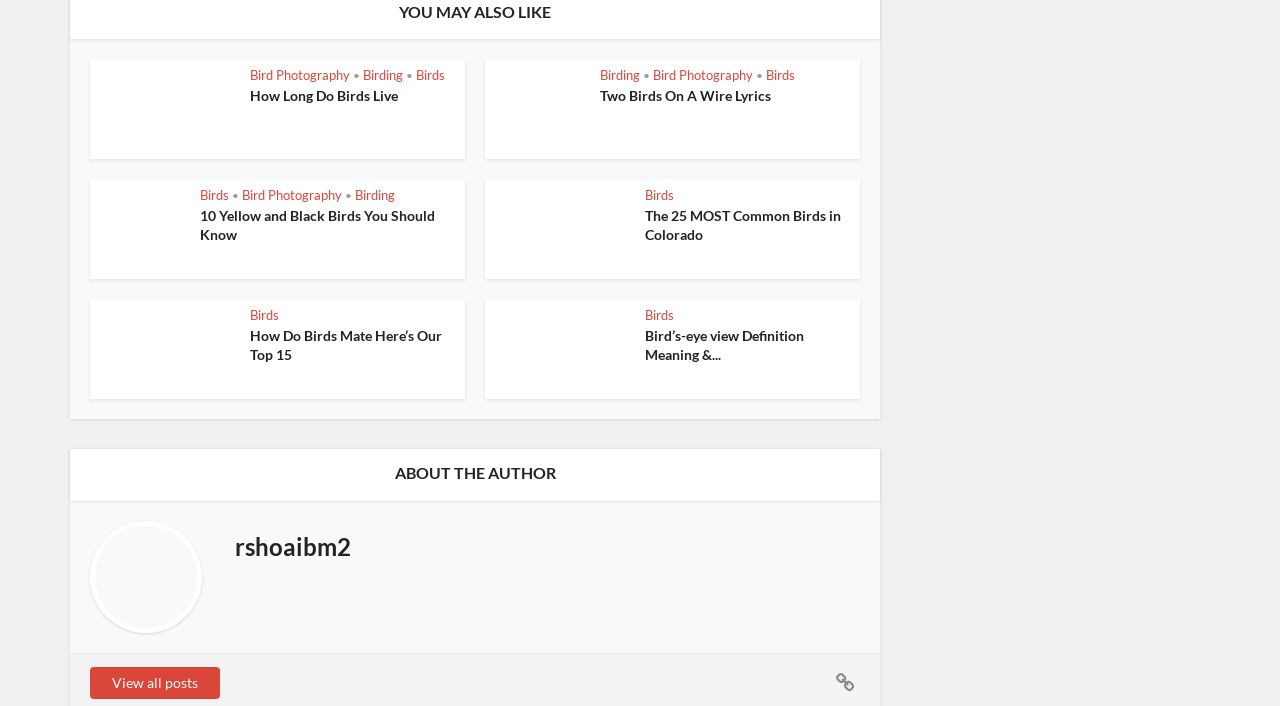Please answer the following question using a single word or phrase: How many links are in the second article?

4